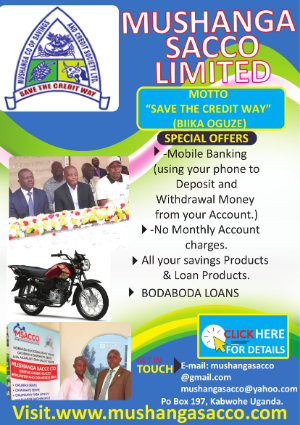Provide an in-depth description of all elements within the image.

The image features a promotional banner for Mushanga Sacco Limited, showcasing their motto "Save the Credit Way" alongside special offers. Centrally located above the text is their logo, and beneath it, the banner outlines key services including mobile banking, which allows users to deposit and withdraw money directly from their phones, with a note that there are no monthly account charges. The banner also lists various savings and loan products offered by the institution. Visually, it includes a prominent motorcycle image, symbolizing transportation and utility. Contact information is provided at the bottom, encouraging potential customers to reach out via email, with the website link for further details highlighted in a clickable format. The overall design emphasizes accessibility and engagement for current and prospective members.